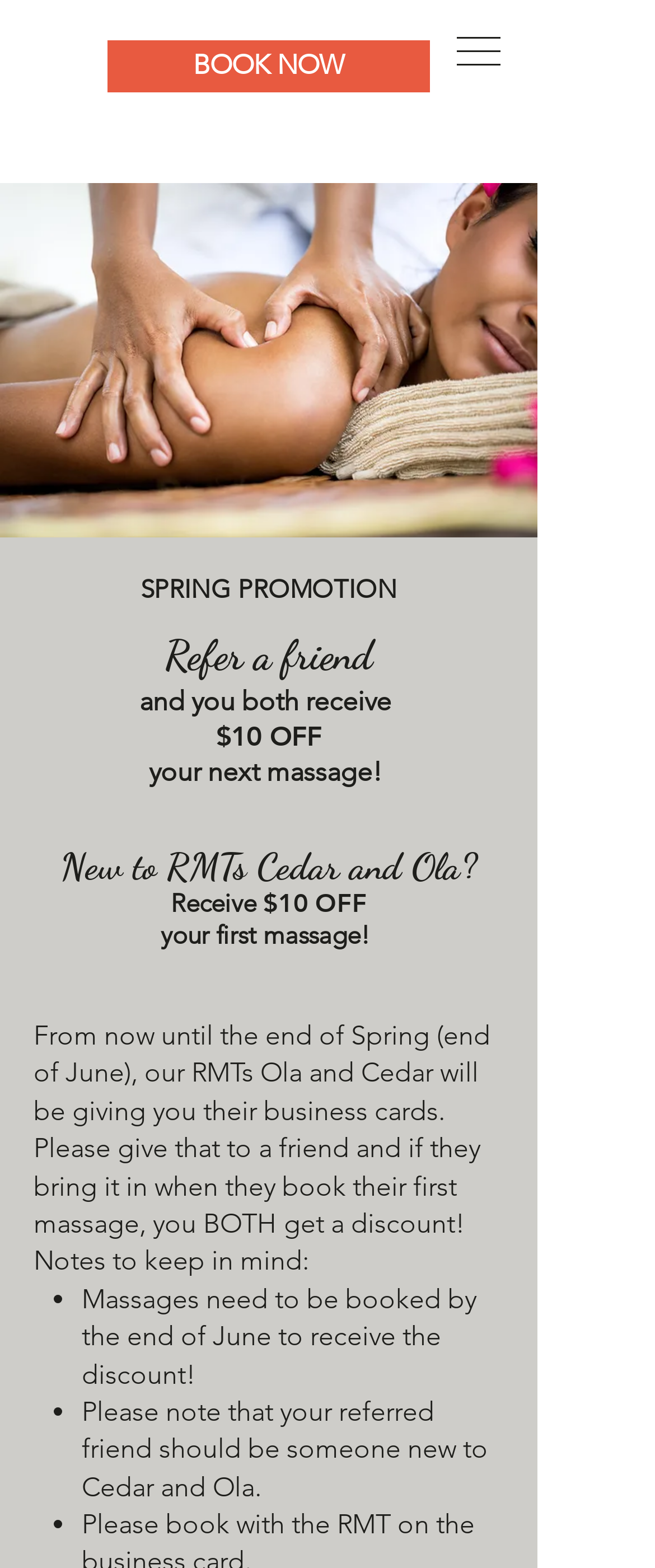Analyze the image and give a detailed response to the question:
What is the deadline to book a massage to receive the discount?

According to the webpage, the massages need to be booked by the end of June to receive the discount, as stated in the text 'Massages need to be booked by the end of June to receive the discount!'.